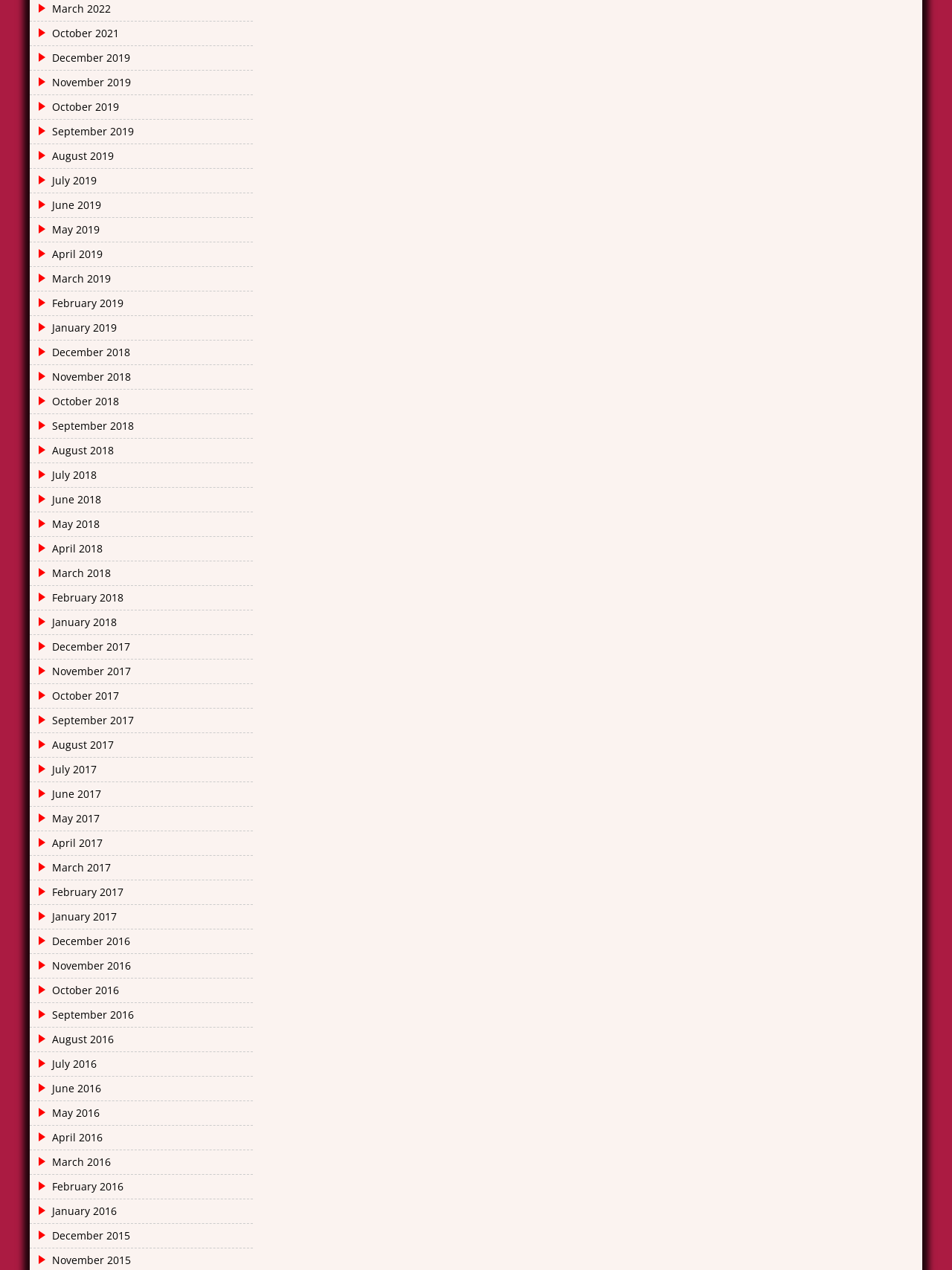How many months are listed in total?
Provide a short answer using one word or a brief phrase based on the image.

36